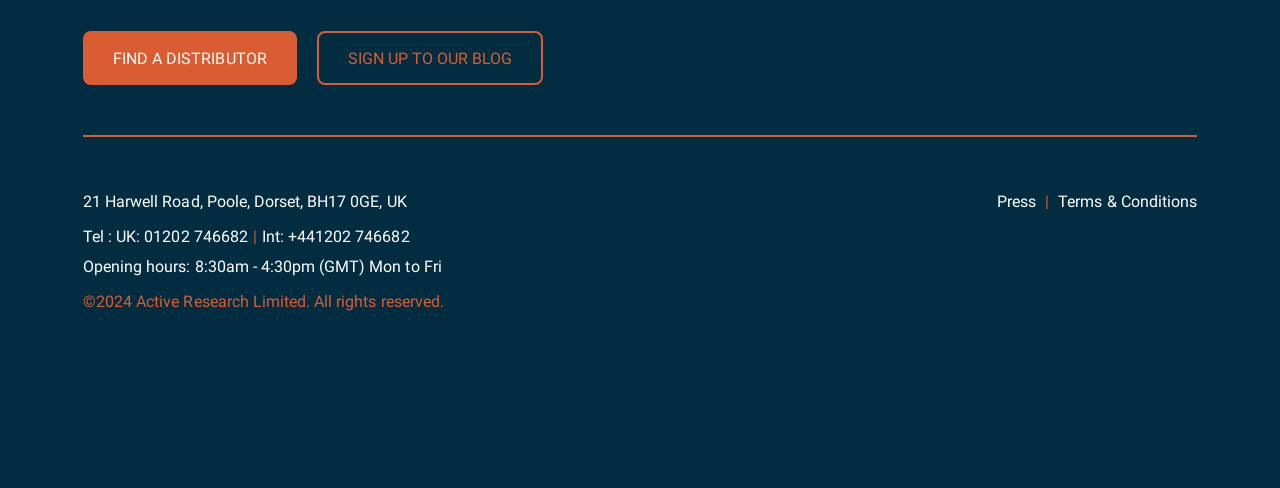Determine the bounding box coordinates of the clickable element to complete this instruction: "Sign up to our blog". Provide the coordinates in the format of four float numbers between 0 and 1, [left, top, right, bottom].

[0.247, 0.064, 0.424, 0.174]